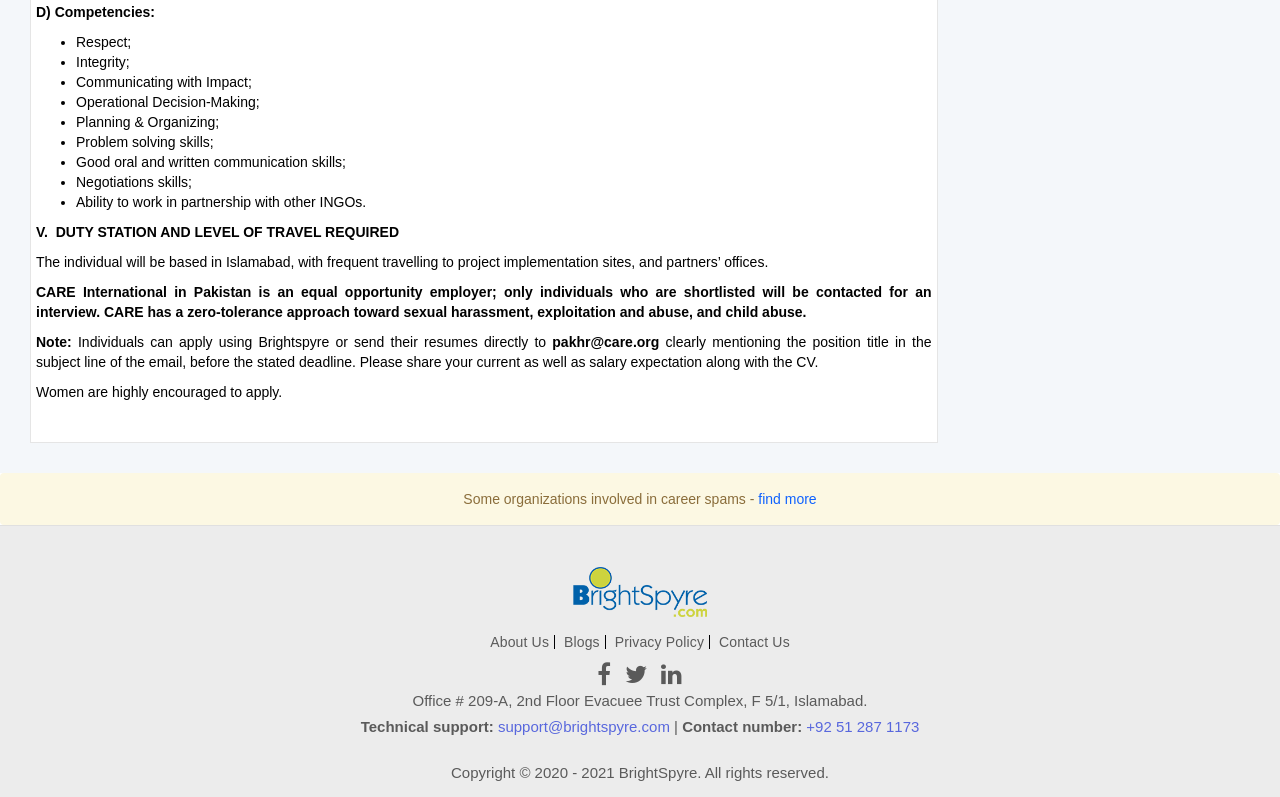Indicate the bounding box coordinates of the element that must be clicked to execute the instruction: "Click on the 'About Us' link". The coordinates should be given as four float numbers between 0 and 1, i.e., [left, top, right, bottom].

[0.383, 0.796, 0.429, 0.816]